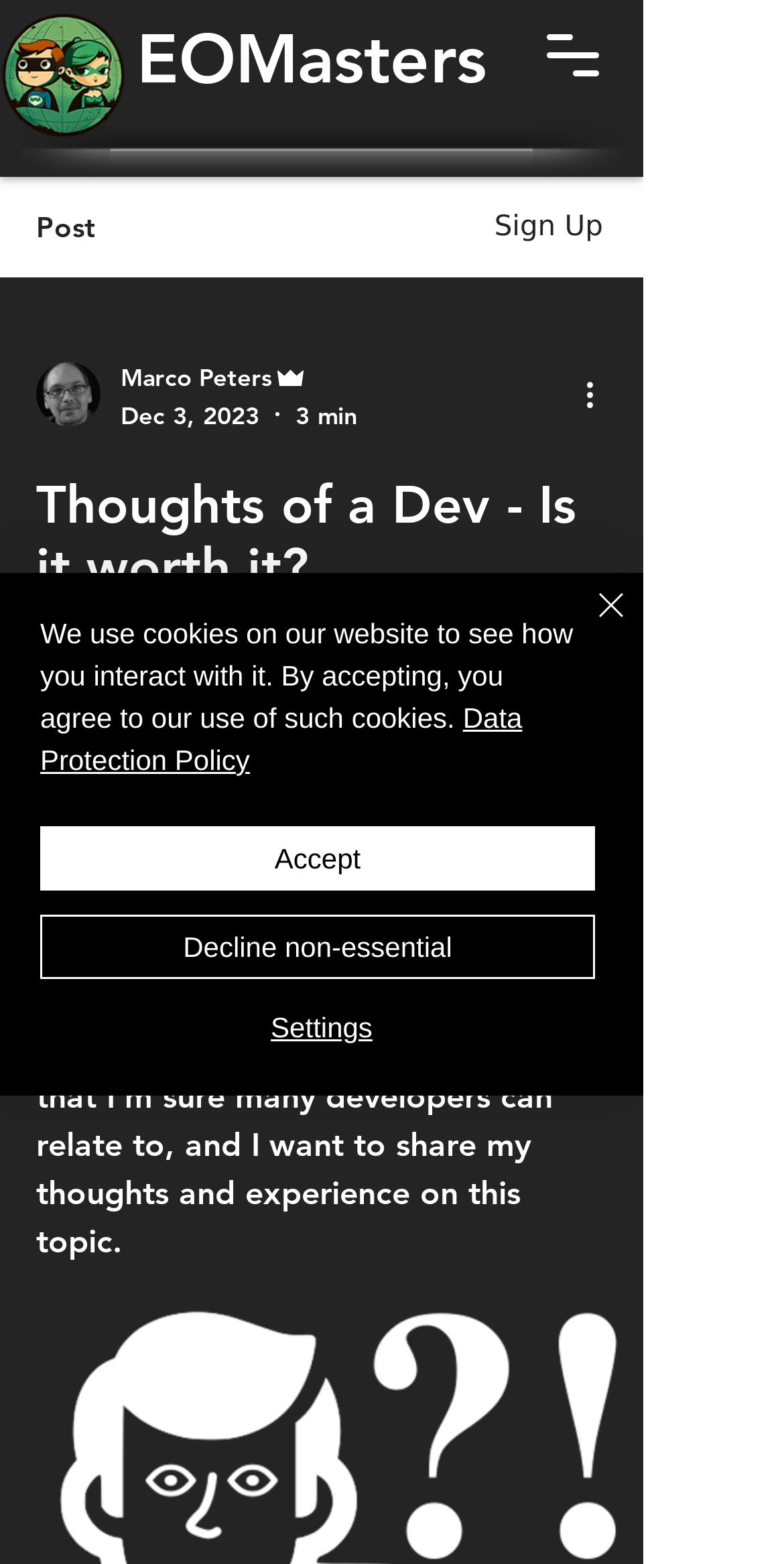Locate the bounding box coordinates of the element to click to perform the following action: 'Click the more actions button'. The coordinates should be given as four float values between 0 and 1, in the form of [left, top, right, bottom].

[0.738, 0.237, 0.8, 0.267]